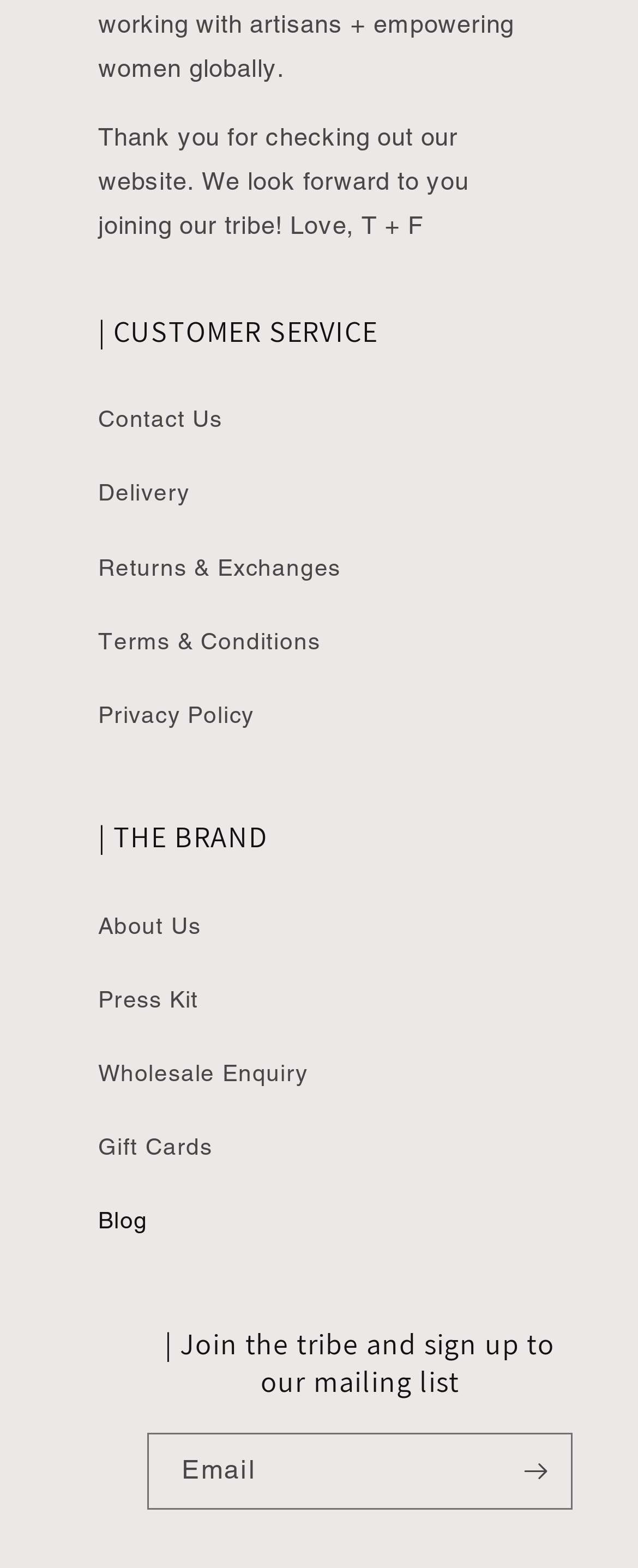Using the webpage screenshot and the element description Blog, determine the bounding box coordinates. Specify the coordinates in the format (top-left x, top-left y, bottom-right x, bottom-right y) with values ranging from 0 to 1.

[0.154, 0.756, 0.846, 0.803]